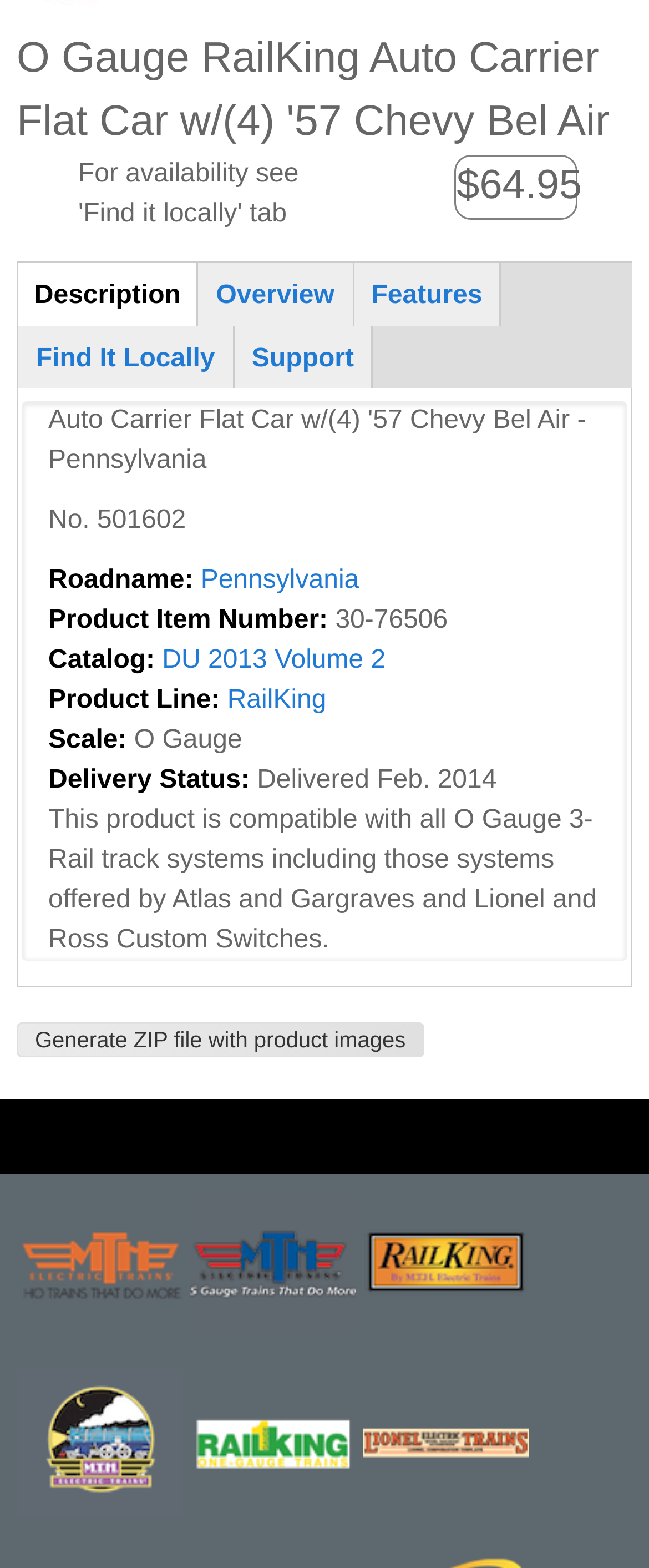Provide the bounding box coordinates of the HTML element this sentence describes: "Pennsylvania". The bounding box coordinates consist of four float numbers between 0 and 1, i.e., [left, top, right, bottom].

[0.309, 0.361, 0.553, 0.38]